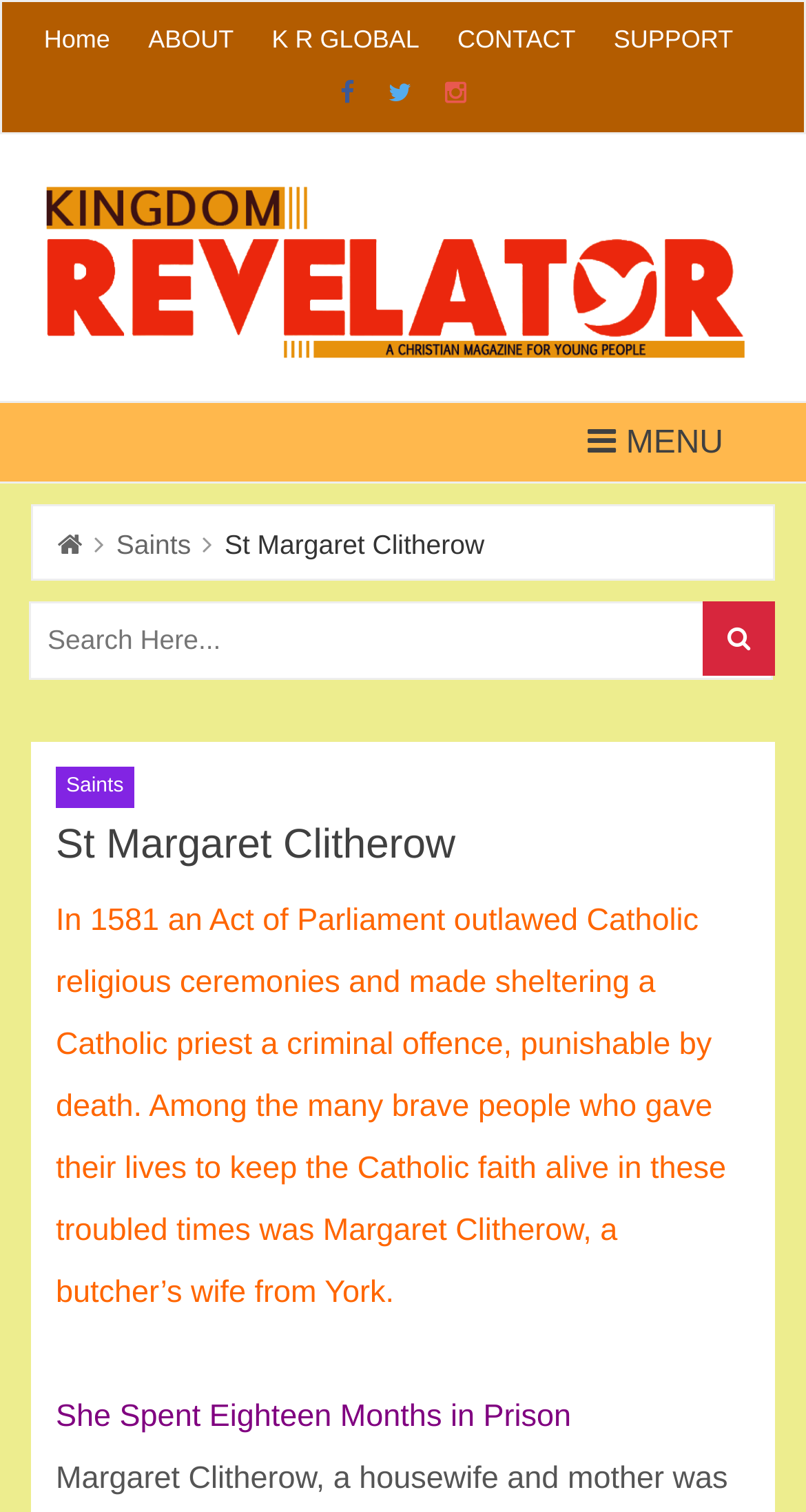Extract the bounding box coordinates of the UI element described: "CONTACT". Provide the coordinates in the format [left, top, right, bottom] with values ranging from 0 to 1.

[0.568, 0.015, 0.714, 0.037]